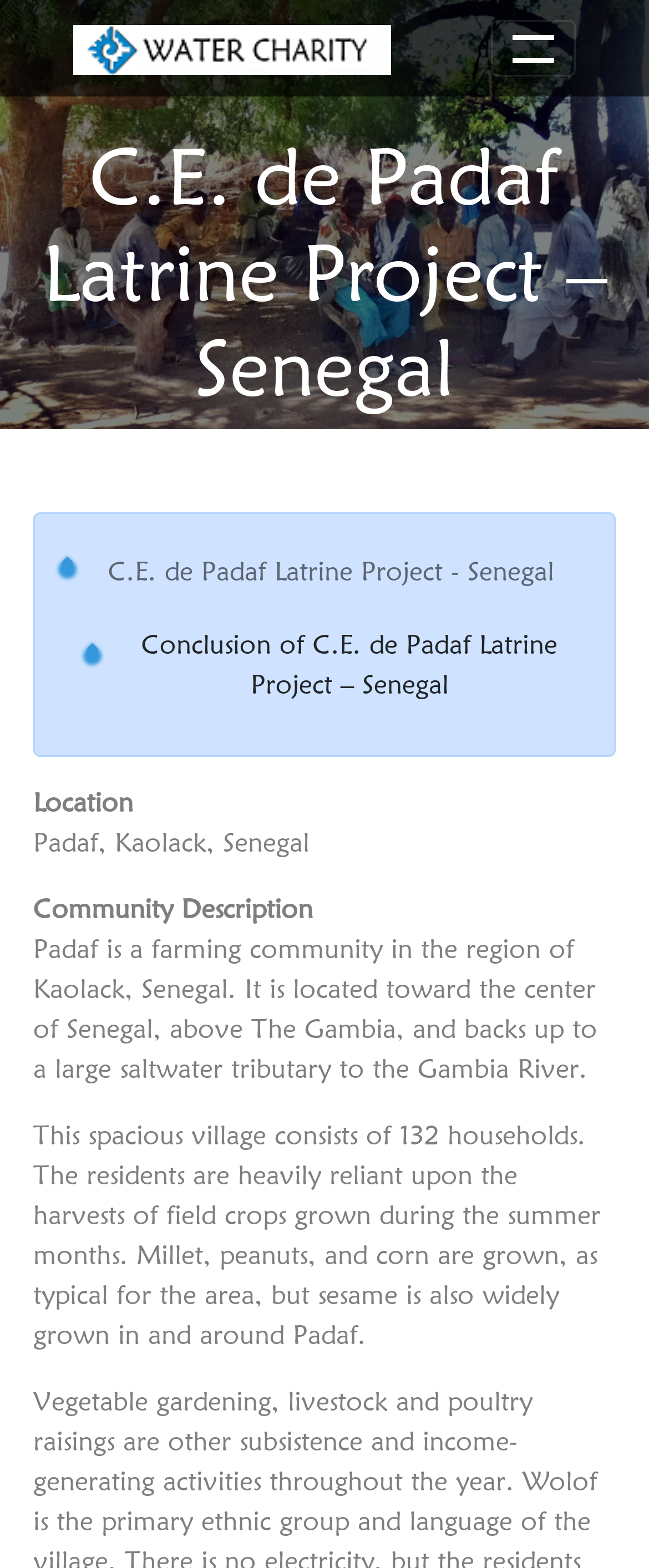Please examine the image and answer the question with a detailed explanation:
What is the number of households in Padaf?

I found the answer by reading the 'Community Description' section on the webpage. The text mentions that 'This spacious village consists of 132 households', which provides the answer to the question.